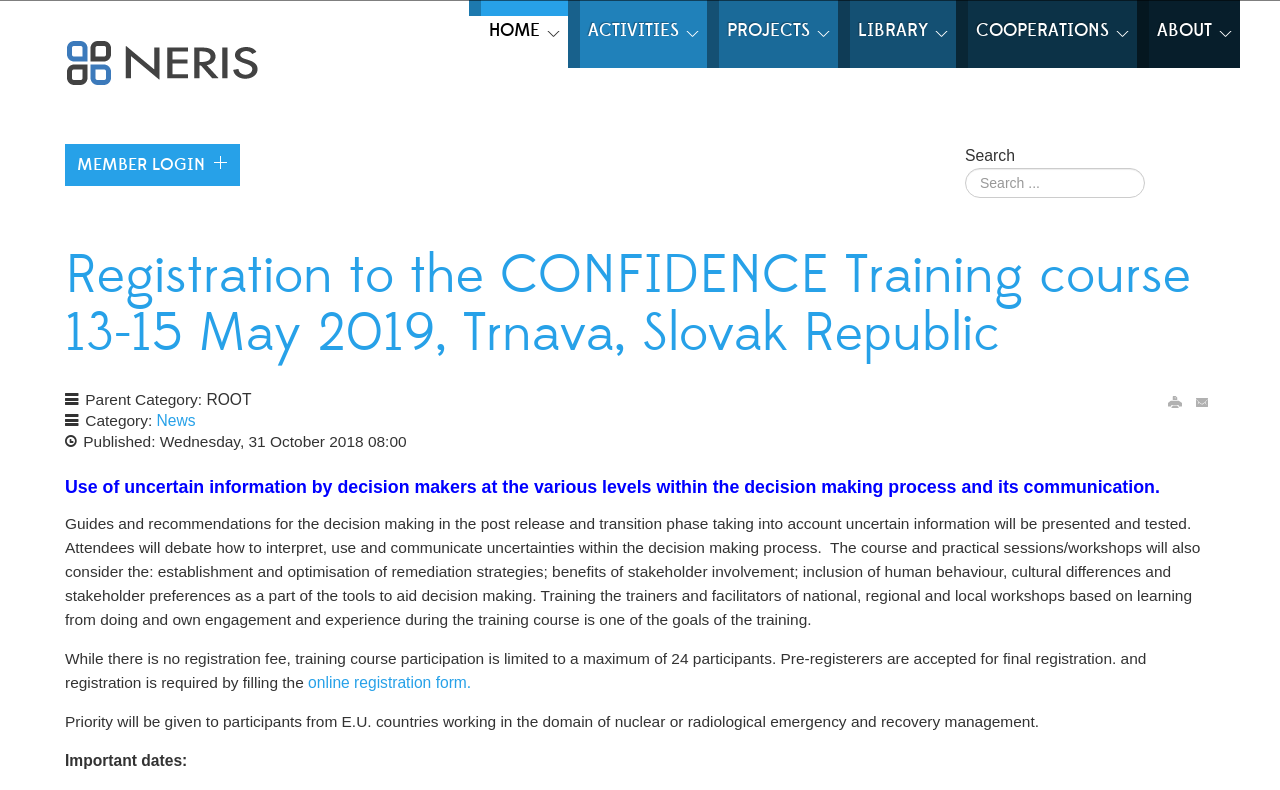How can participants register for the training course?
Look at the image and respond with a one-word or short-phrase answer.

Online registration form